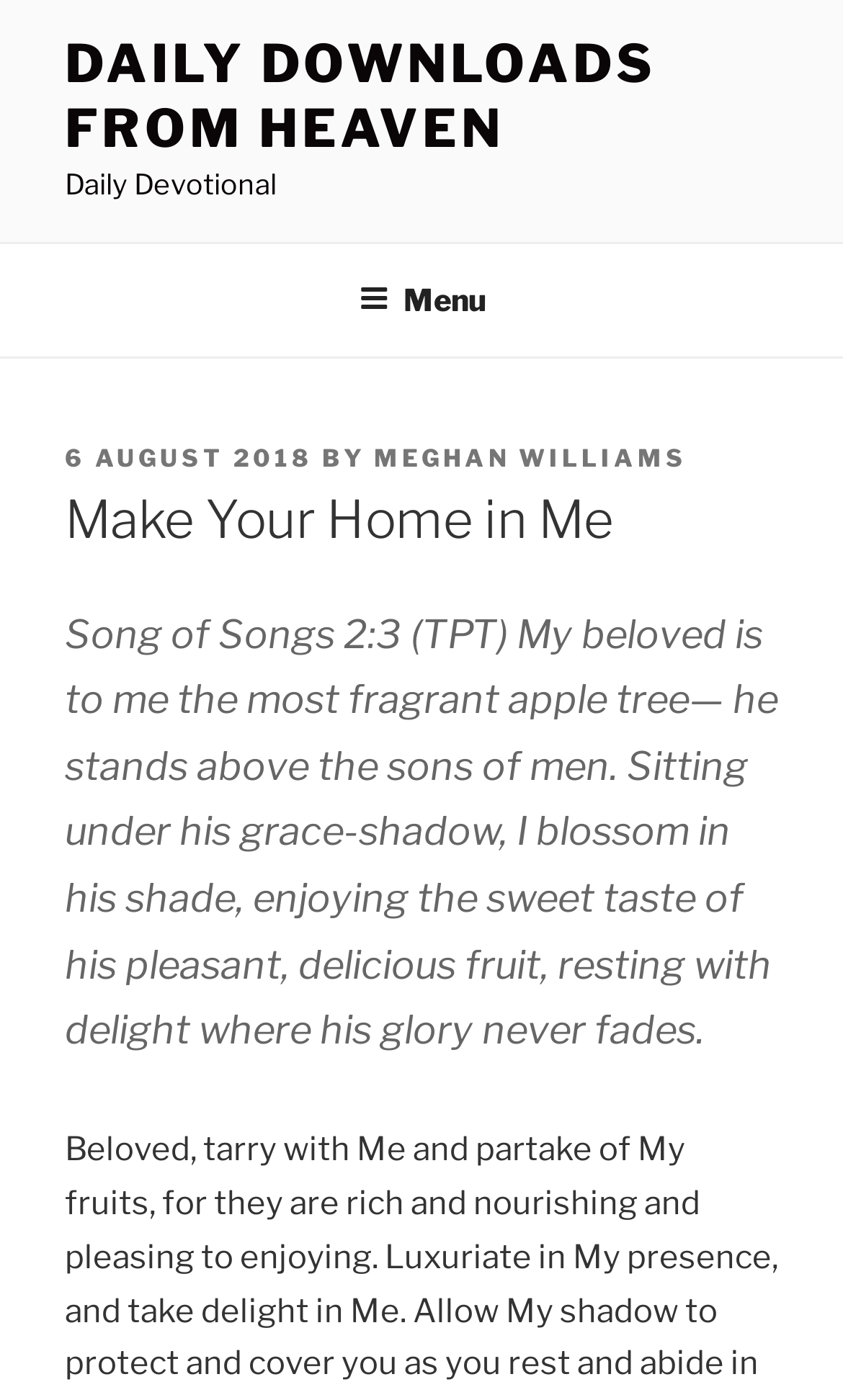Respond to the following question using a concise word or phrase: 
What is the date of the posted article?

6 AUGUST 2018